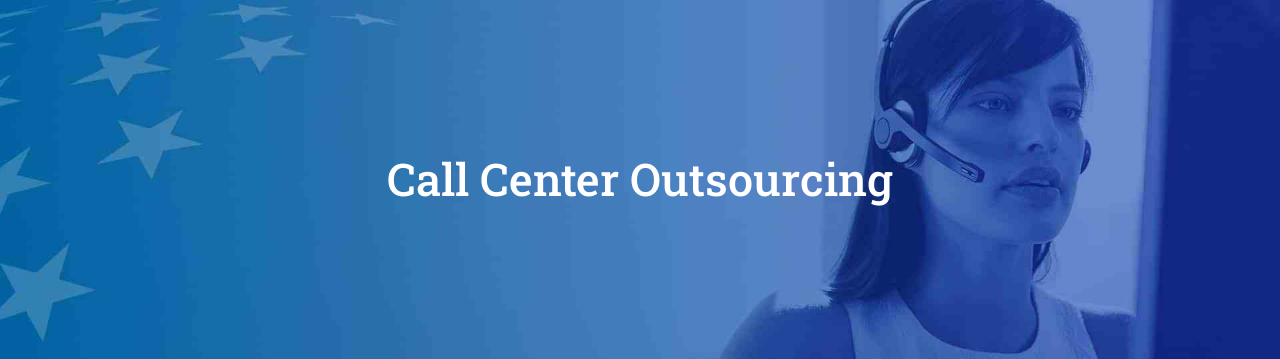Describe every aspect of the image in detail.

The image prominently features the phrase "Call Center Outsourcing" in bold, white typography against a blue gradient background. To the left, a focused representative is shown wearing a headset and engaged with a computer screen, symbolizing professionalism and communication. The background elements suggest a connection to call center operations, with a subtle graphic of stars enhancing the theme of global outreach. This visual encapsulates the essence of call center outsourcing, emphasizing both technology and skilled personnel in the industry.